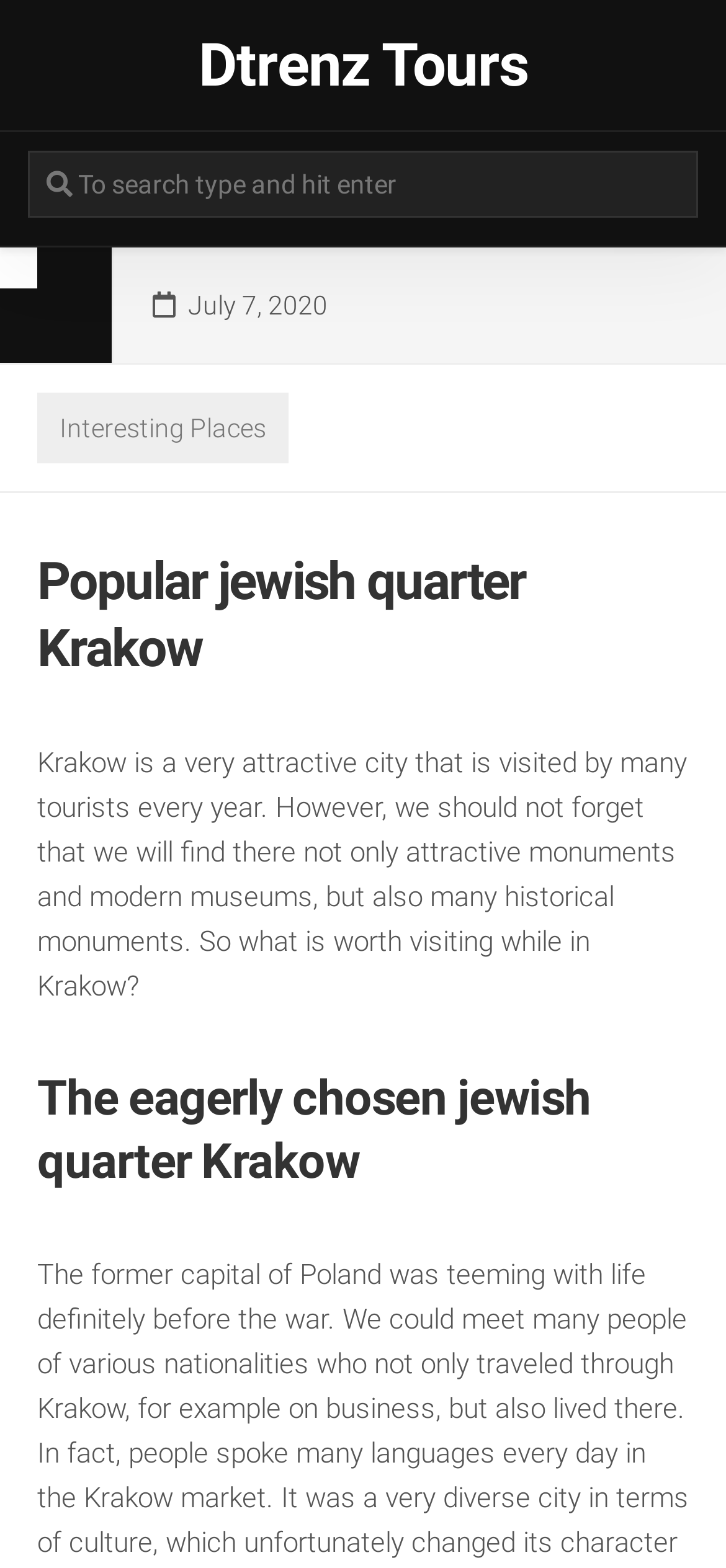Please extract the primary headline from the webpage.

Popular jewish quarter Krakow